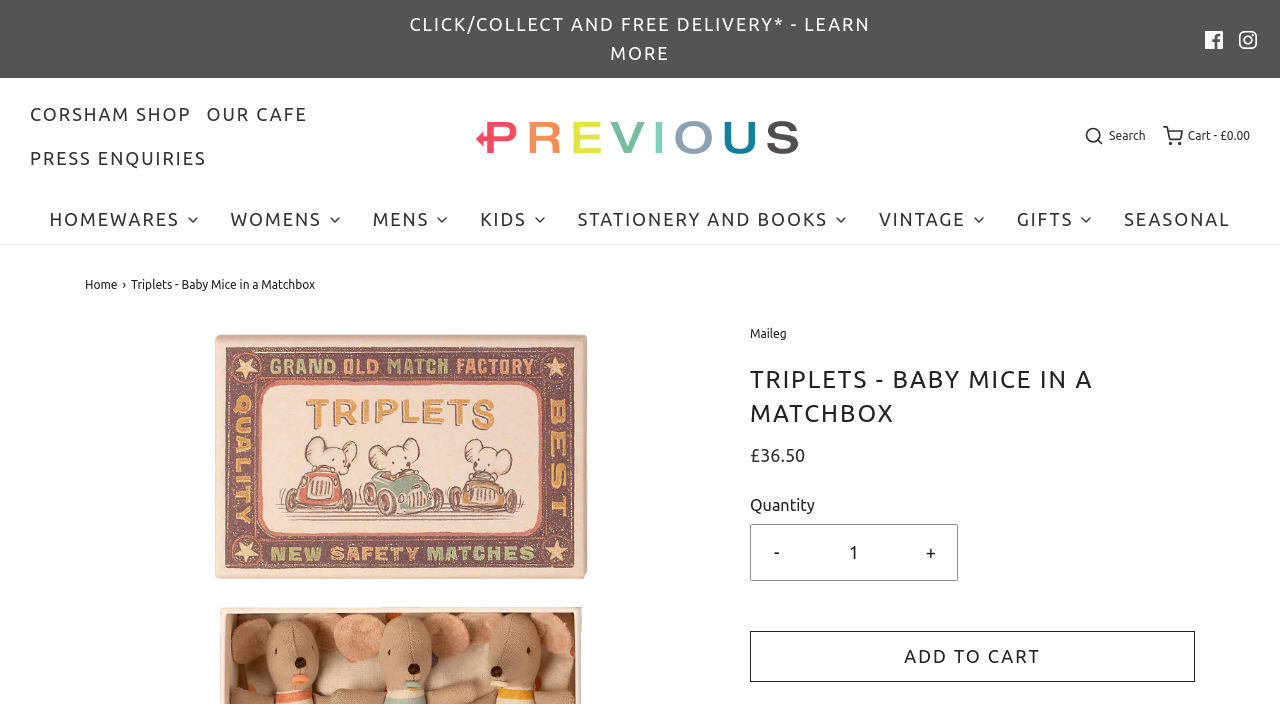Find the bounding box coordinates of the clickable element required to execute the following instruction: "Increase quantity". Provide the coordinates as four float numbers between 0 and 1, i.e., [left, top, right, bottom].

[0.707, 0.746, 0.747, 0.824]